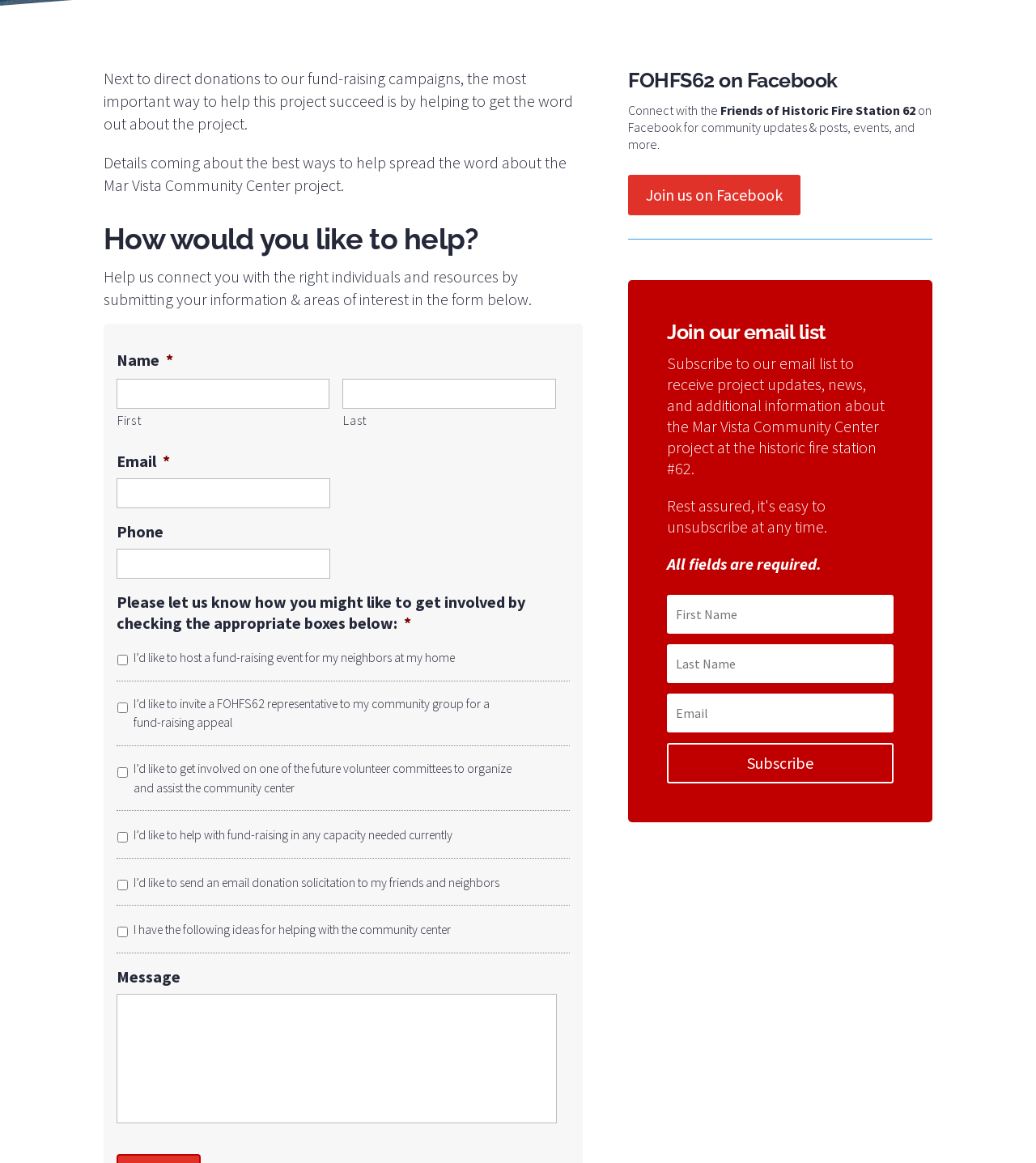Find the bounding box coordinates corresponding to the UI element with the description: "parent_node: Last name="input_1.6"". The coordinates should be formatted as [left, top, right, bottom], with values as floats between 0 and 1.

[0.331, 0.326, 0.537, 0.352]